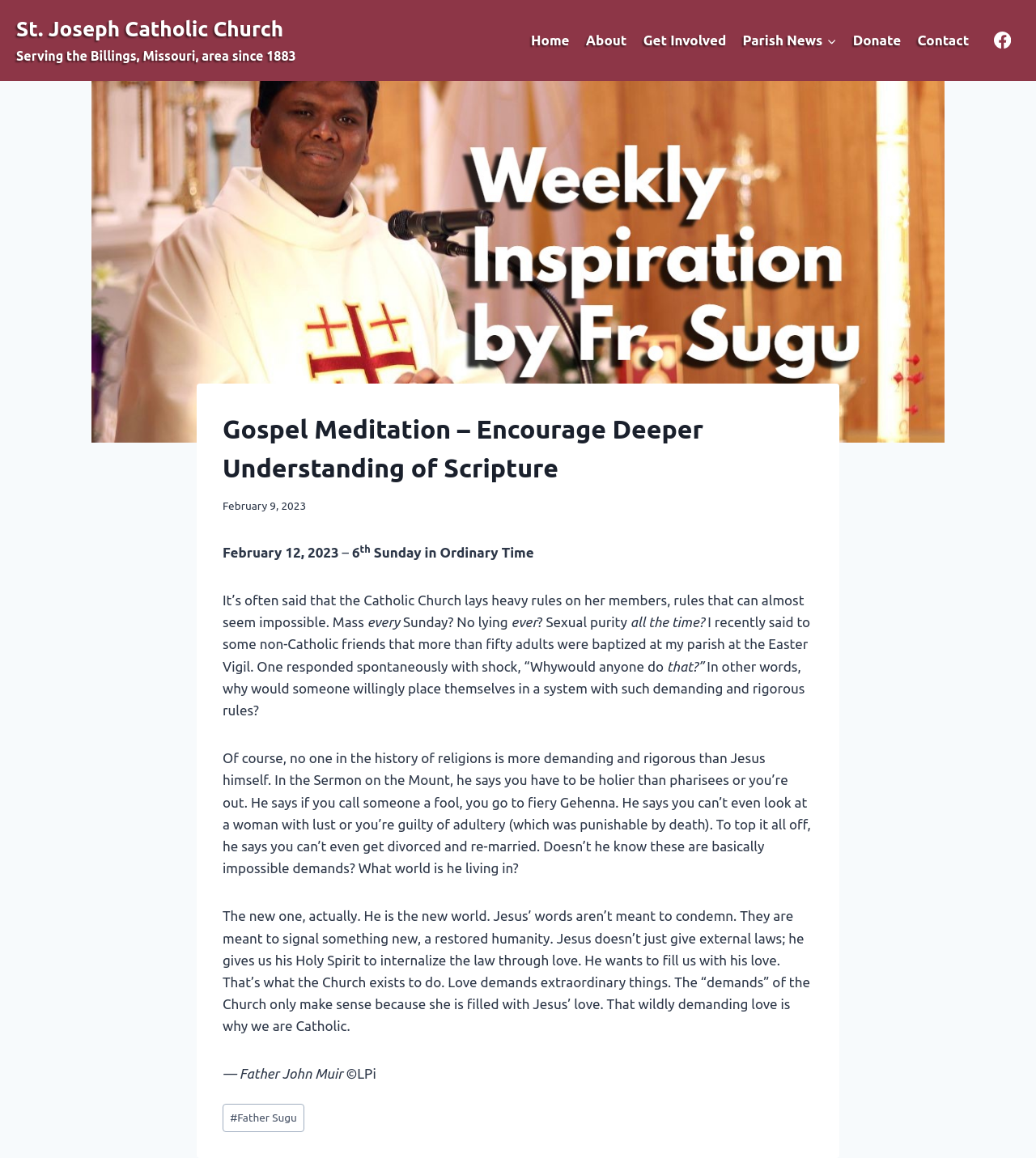Extract the heading text from the webpage.

Gospel Meditation – Encourage Deeper Understanding of Scripture